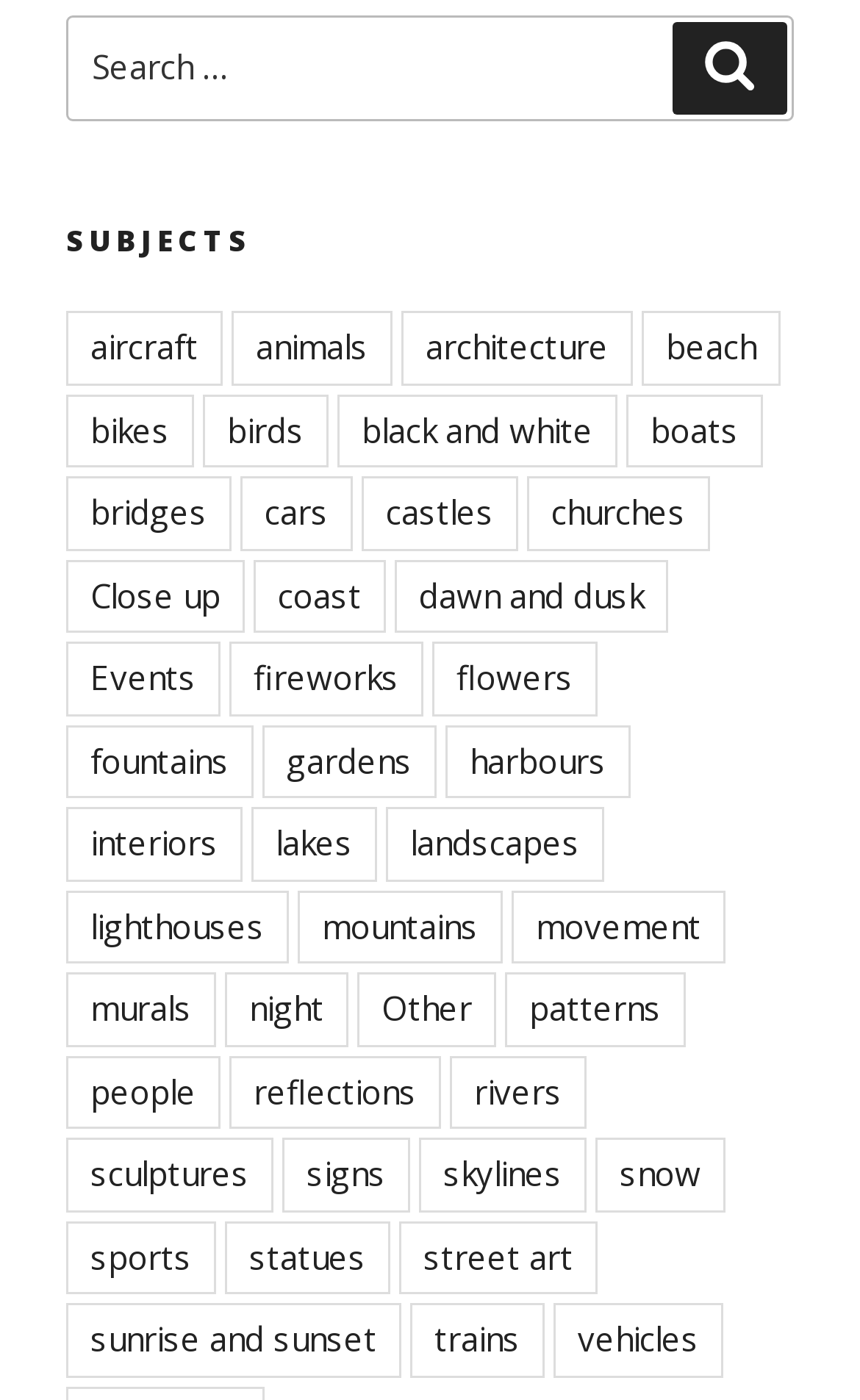What is the function of the button next to the search box?
Using the image as a reference, deliver a detailed and thorough answer to the question.

The button next to the search box has the label 'Search', which implies that it is used to submit the search query entered in the search box.